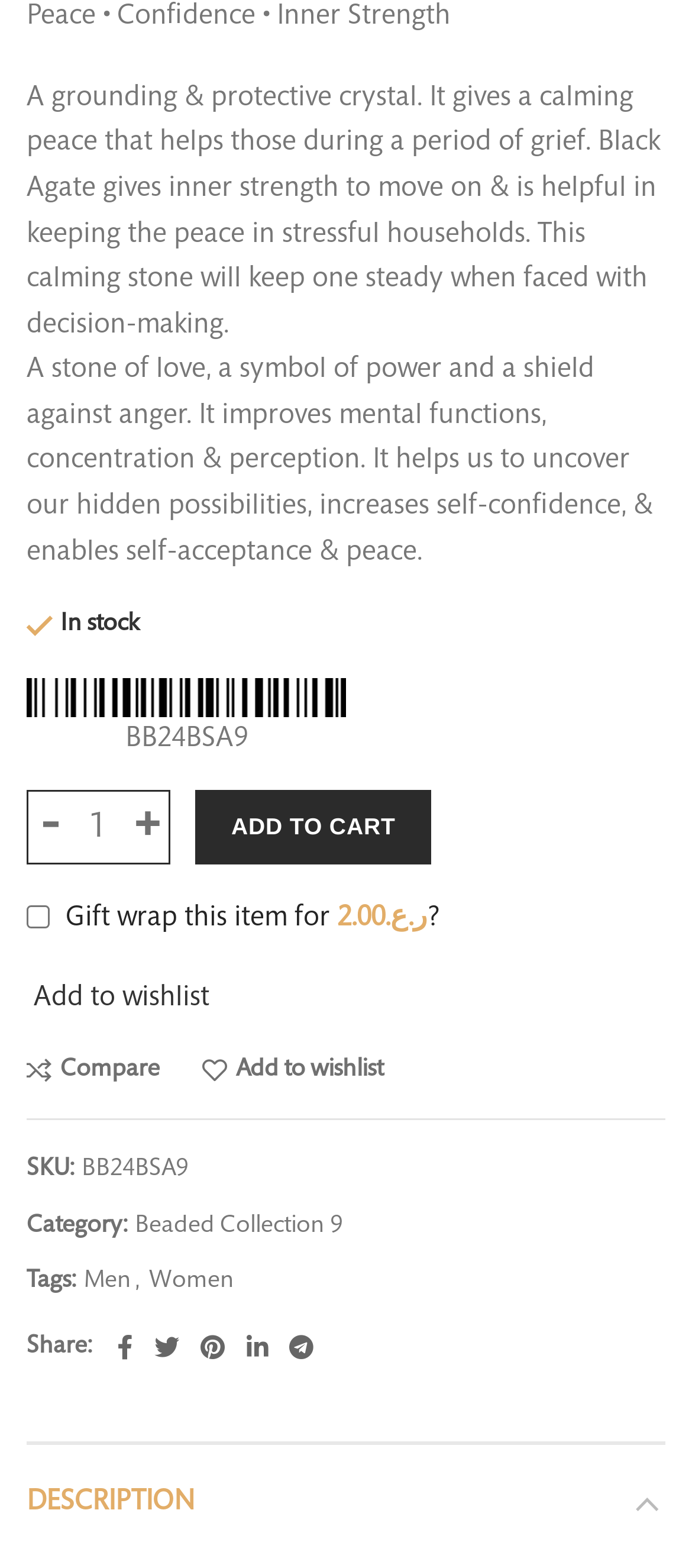Locate the bounding box coordinates of the item that should be clicked to fulfill the instruction: "Click the 'Facebook social link'".

[0.154, 0.845, 0.208, 0.874]